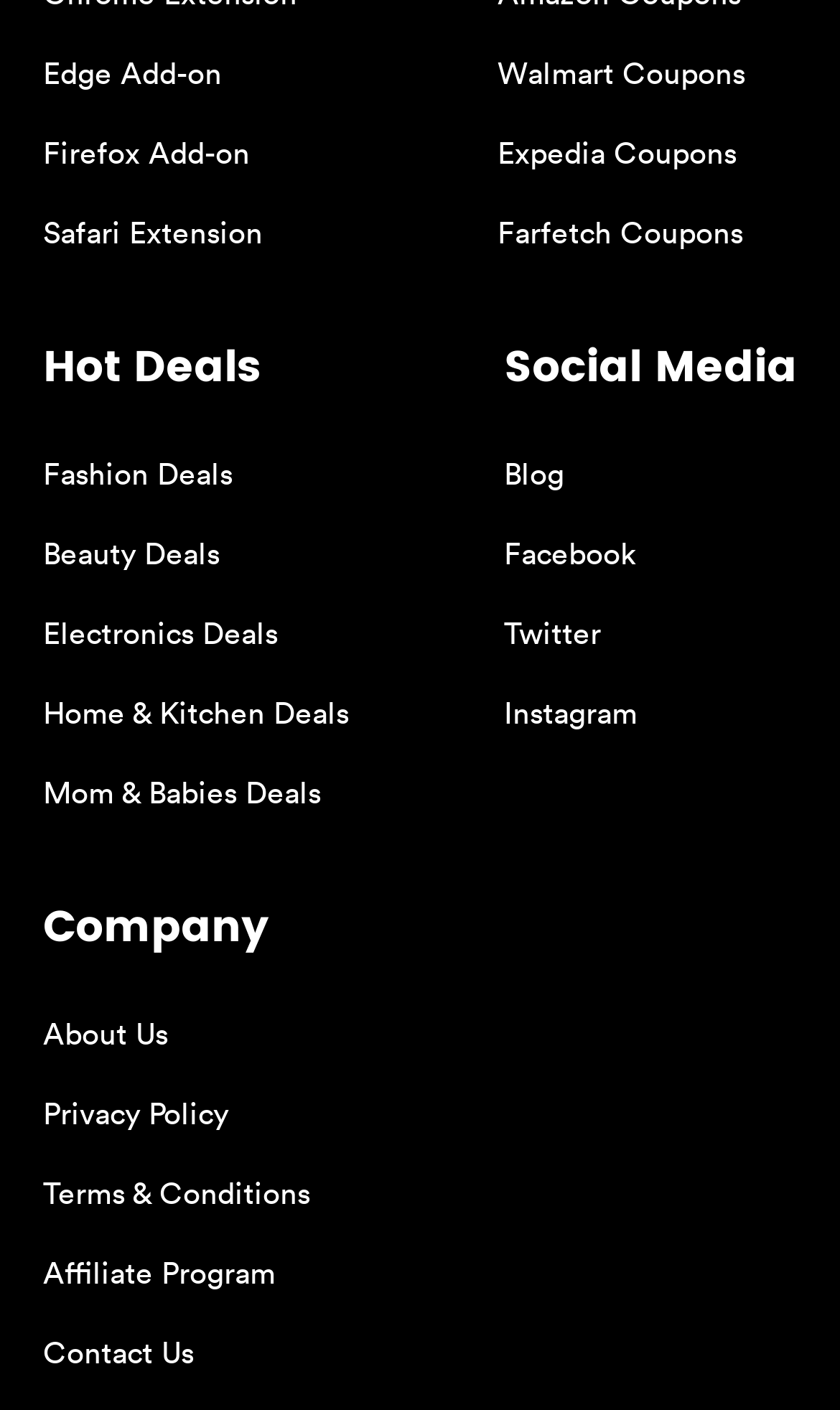Find the bounding box coordinates of the element you need to click on to perform this action: 'Visit Facebook'. The coordinates should be represented by four float values between 0 and 1, in the format [left, top, right, bottom].

[0.6, 0.377, 0.756, 0.406]